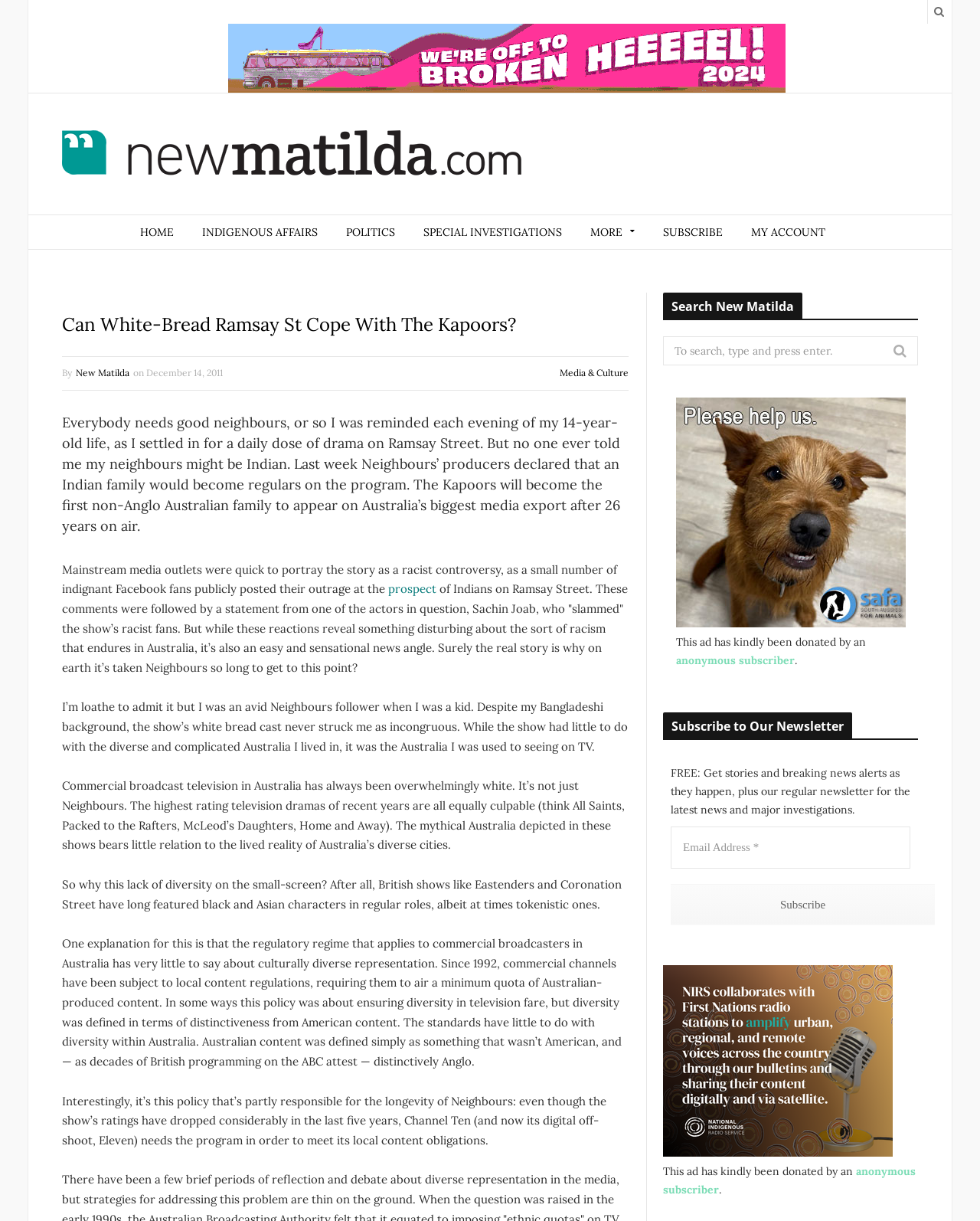Determine the main text heading of the webpage and provide its content.

Can White-Bread Ramsay St Cope With The Kapoors?